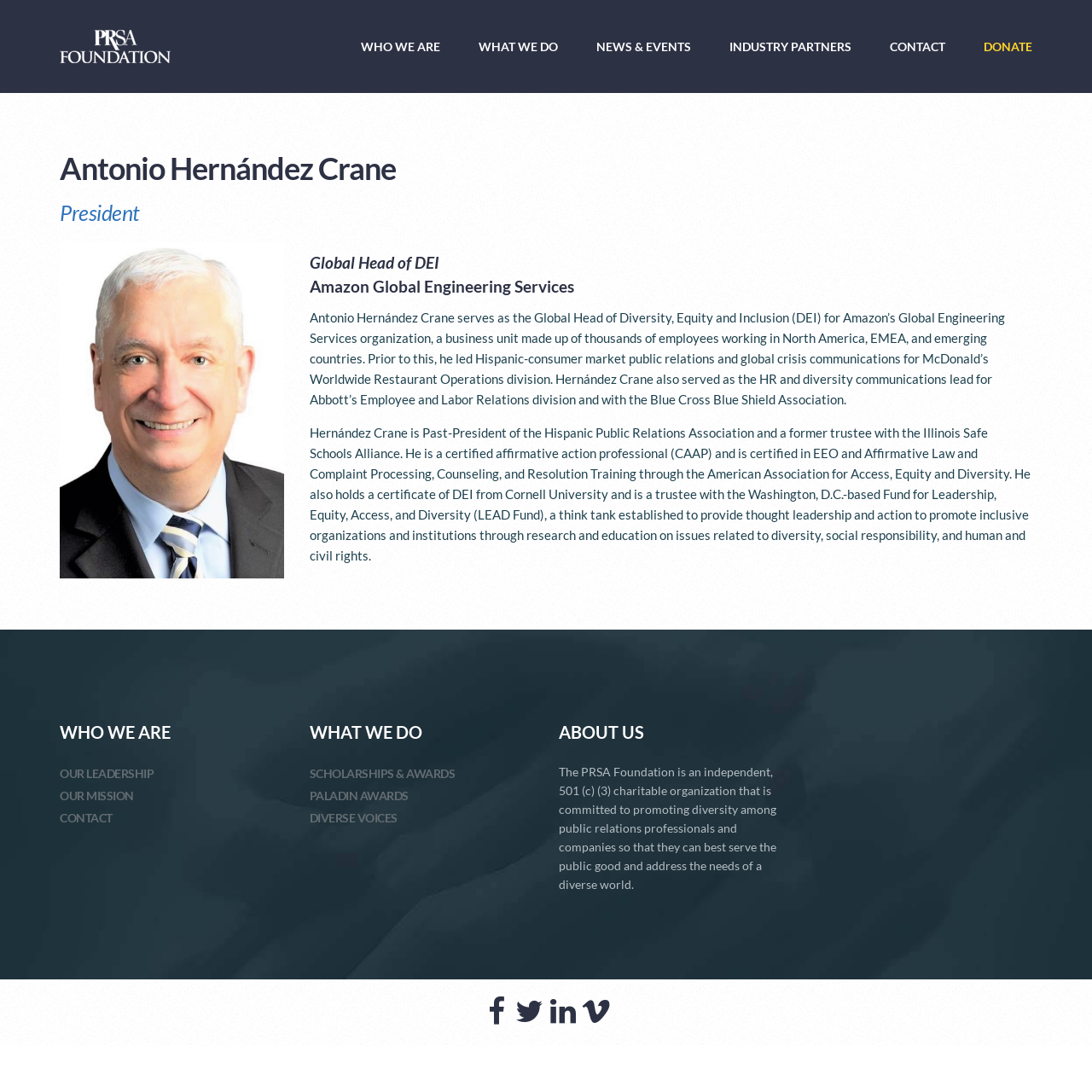Please determine the bounding box coordinates of the clickable area required to carry out the following instruction: "Click the PRSA Foundation link". The coordinates must be four float numbers between 0 and 1, represented as [left, top, right, bottom].

[0.055, 0.027, 0.156, 0.058]